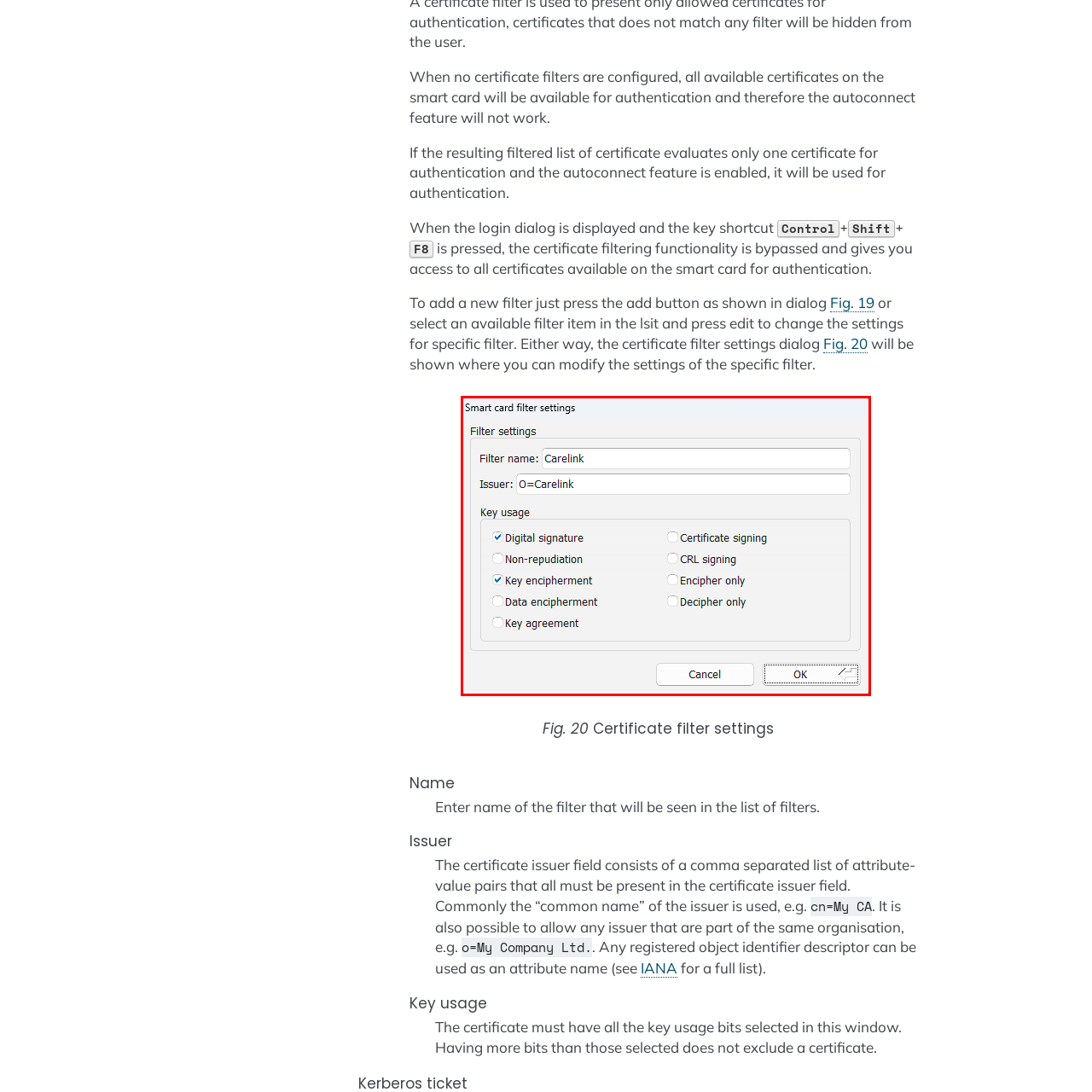Give an elaborate description of the visual elements within the red-outlined box.

The image depicts the "Smart Card Filter Settings" dialog box, which is used to configure certificate filters for authentication operations. The dialog includes several fields and options:

1. **Filter Settings Section**: 
   - **Filter Name**: A text field displays "Carelink," allowing the user to specify the name of the filter.
   - **Issuer**: Another text field is labeled with "O=Carelink," indicating the certificate issuer associated with the filter.

2. **Key Usage Options**: This section presents a list of checkable options that dictate how the key can be used:
   - Options include **Digital signature**, **Non-repudiation**, **Key encipherment**, **Data encipherment**, **Key agreement**, alongside radio button selections for **Certificate signing** and **CRL signing**.

3. **Action Buttons**:
   - The dialog provides **Cancel** and **OK** buttons at the bottom, enabling the user to exit without saving or confirm their settings.

This visual interface is essential for managing how smart cards authenticate within the system, ensuring that users can customize and enforce security measures effectively.